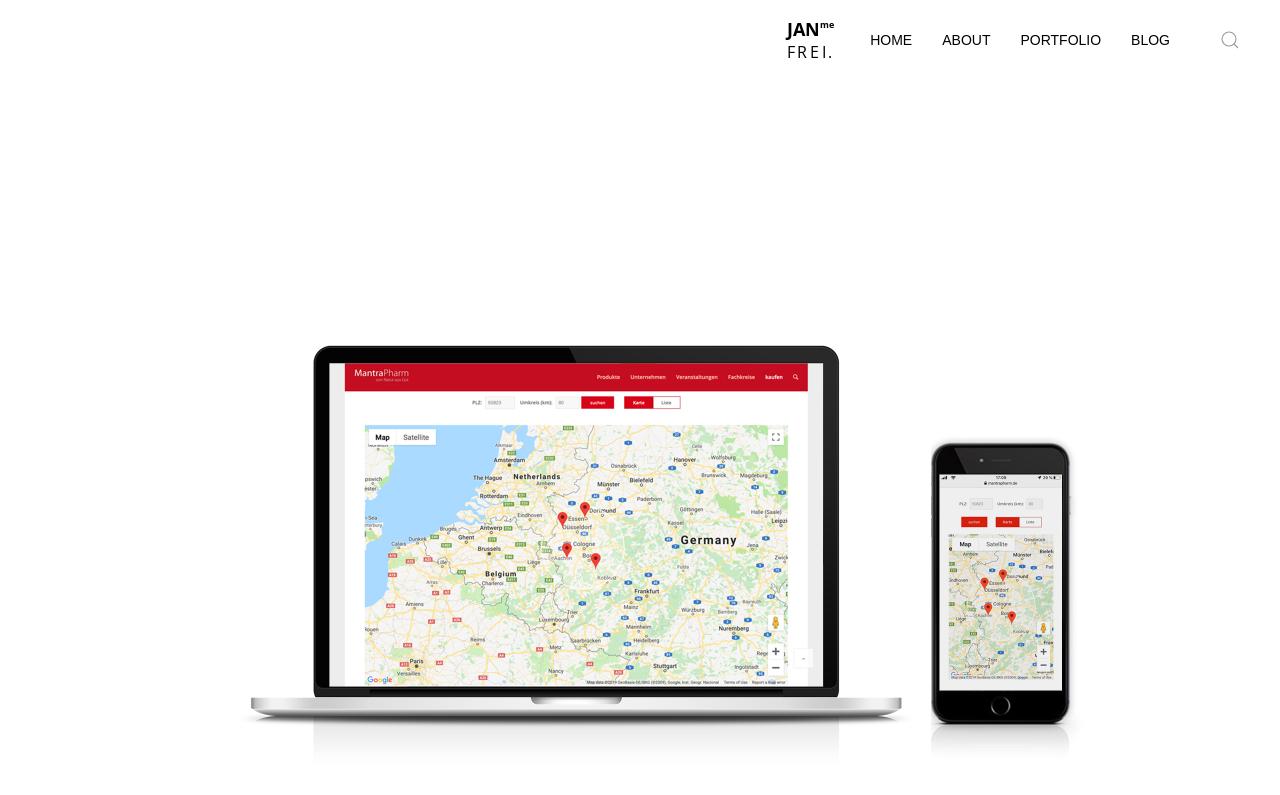Carefully examine the image and provide an in-depth answer to the question: What is the first name of the person?

The first name of the person can be found in the top part of the webpage, where it is written as 'JAN' in two separate static text elements, indicating that the full first name is 'Janis'.